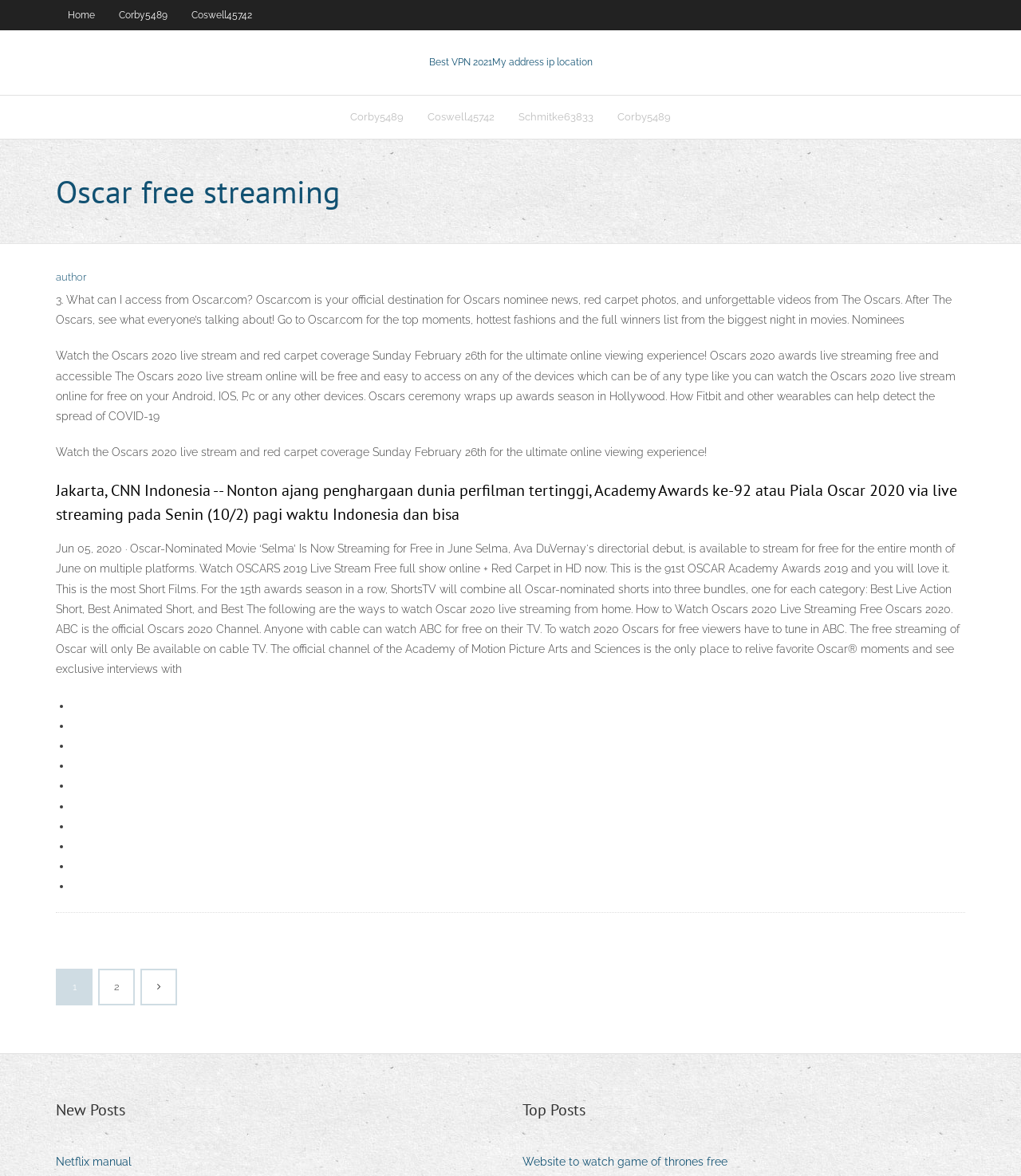For the element described, predict the bounding box coordinates as (top-left x, top-left y, bottom-right x, bottom-right y). All values should be between 0 and 1. Element description: Corby5489

[0.331, 0.081, 0.407, 0.118]